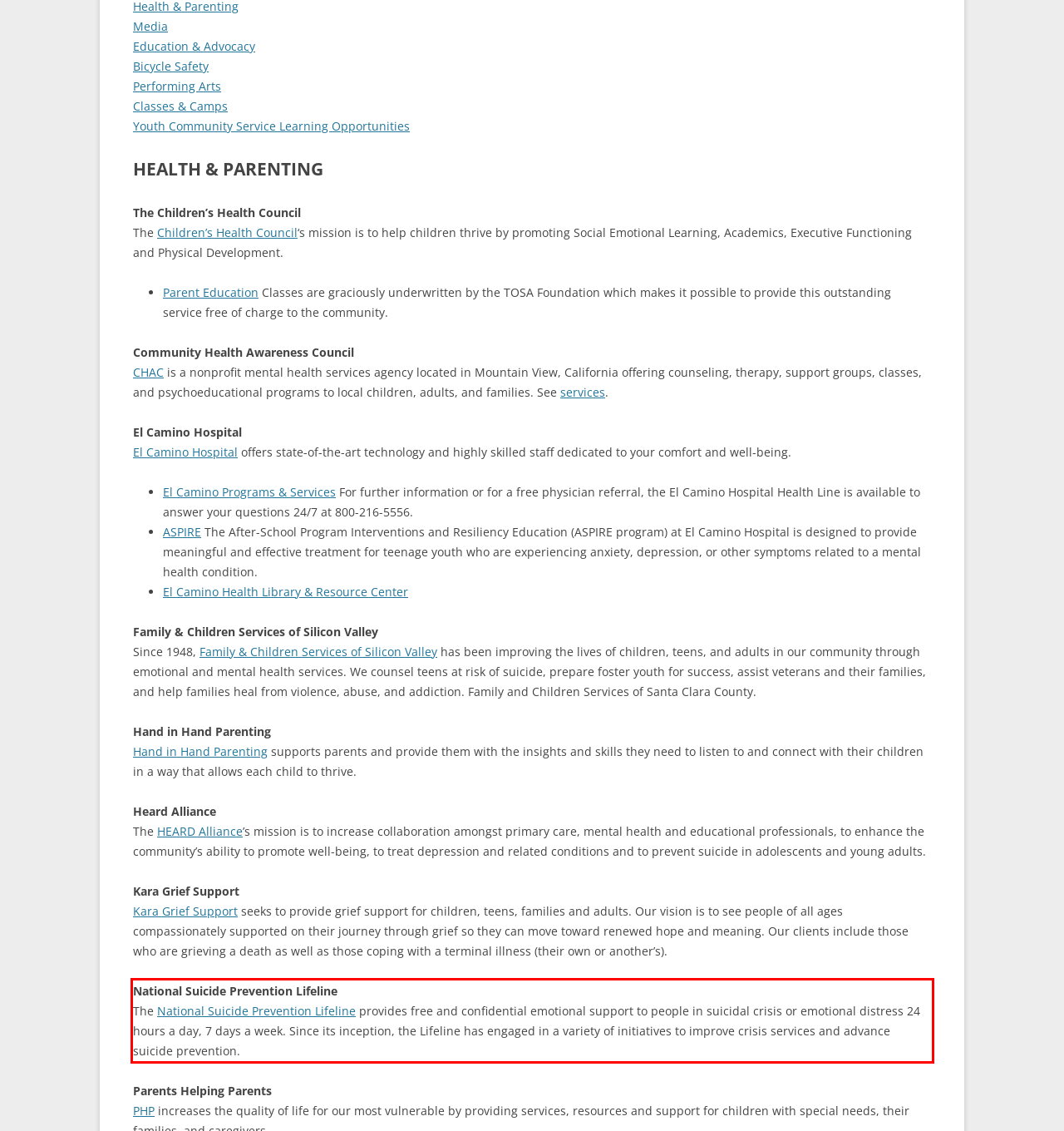Please perform OCR on the text content within the red bounding box that is highlighted in the provided webpage screenshot.

National Suicide Prevention Lifeline The National Suicide Prevention Lifeline provides free and confidential emotional support to people in suicidal crisis or emotional distress 24 hours a day, 7 days a week. Since its inception, the Lifeline has engaged in a variety of initiatives to improve crisis services and advance suicide prevention.